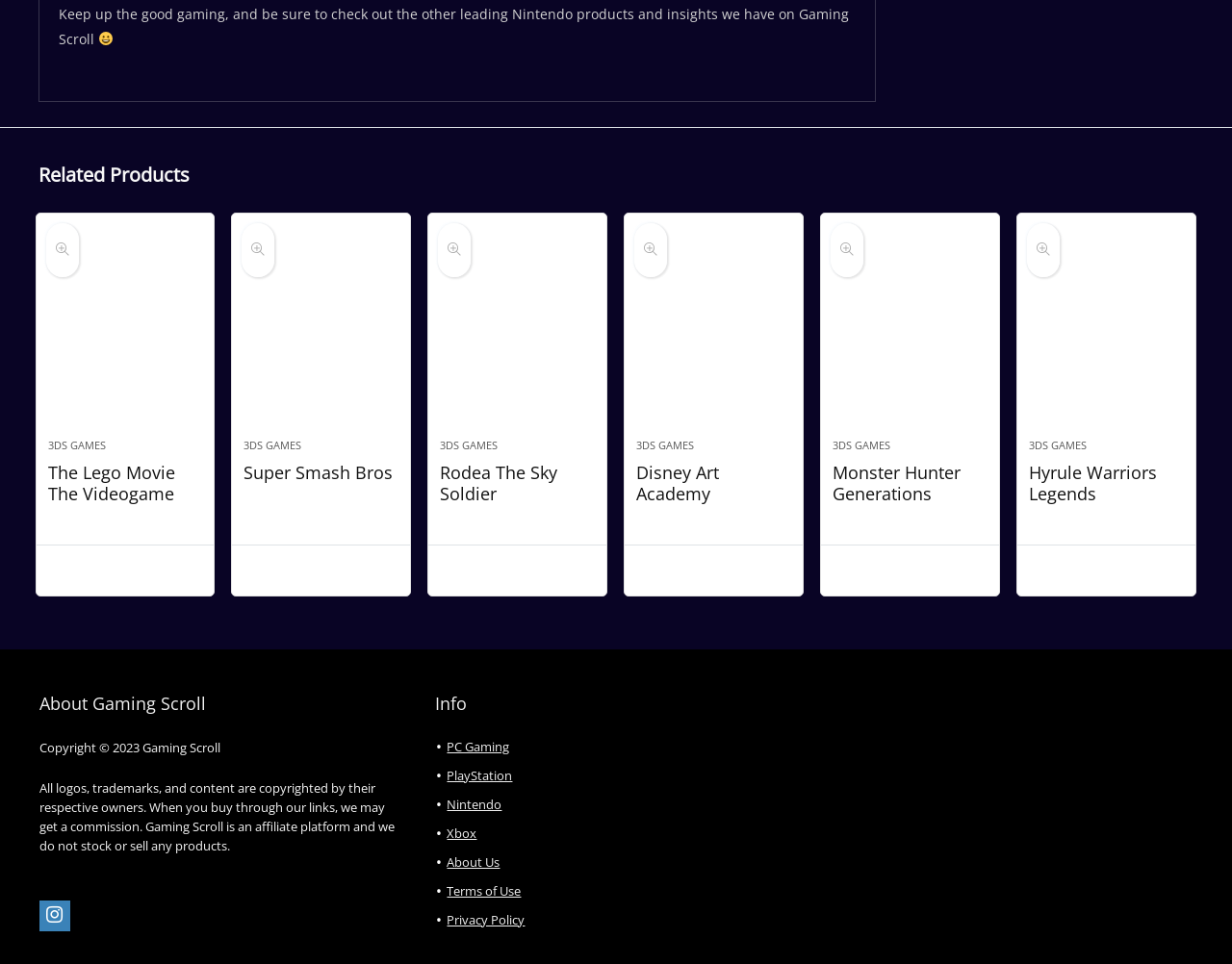Observe the image and answer the following question in detail: What is the copyright year mentioned on the page?

The static text 'Copyright © 2023 Gaming Scroll' explicitly mentions the copyright year as 2023.